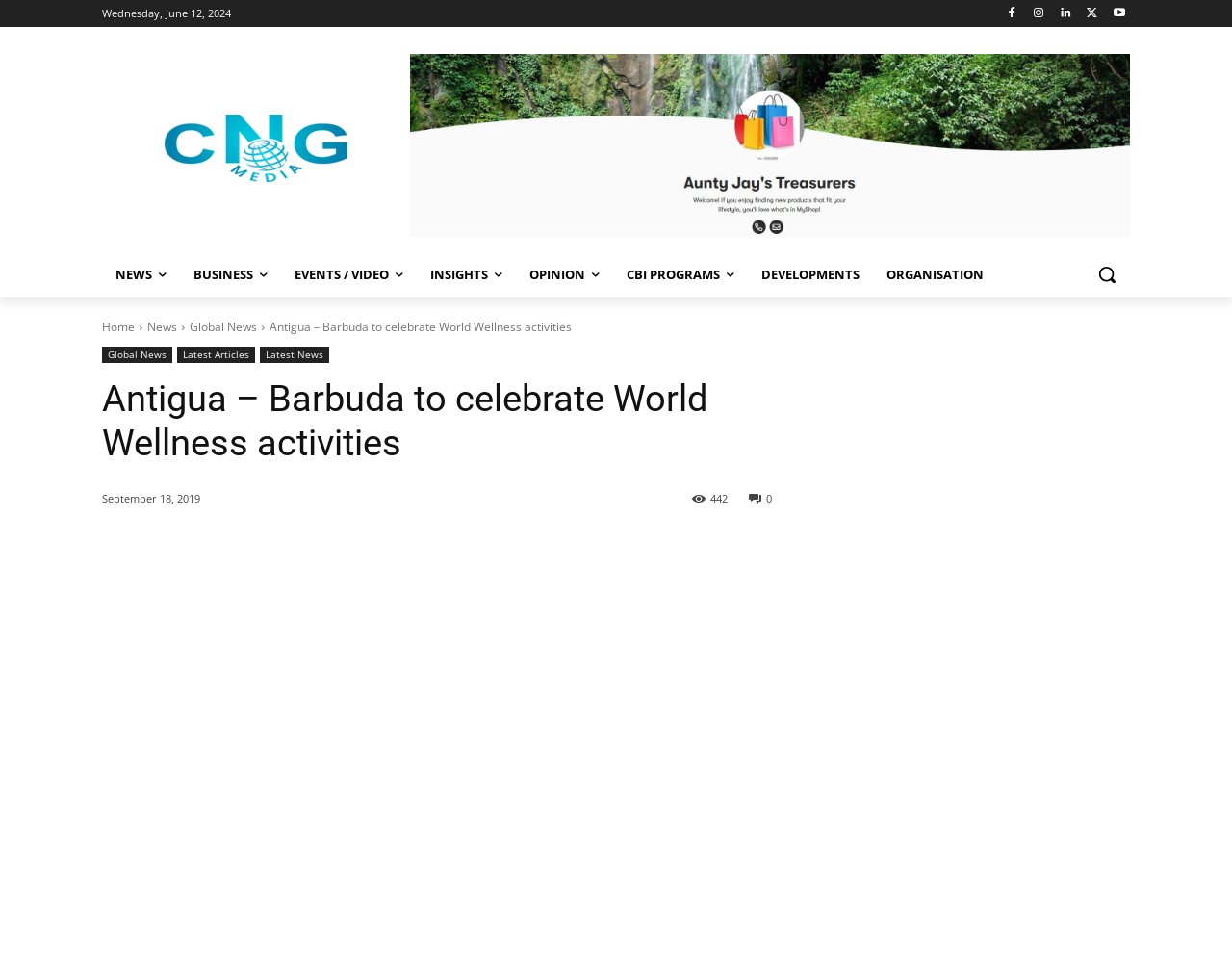Based on the image, provide a detailed response to the question:
What is the date displayed on the webpage?

I found the date by looking at the time element with the bounding box coordinates [0.083, 0.514, 0.163, 0.529] which contains the static text 'September 18, 2019'.